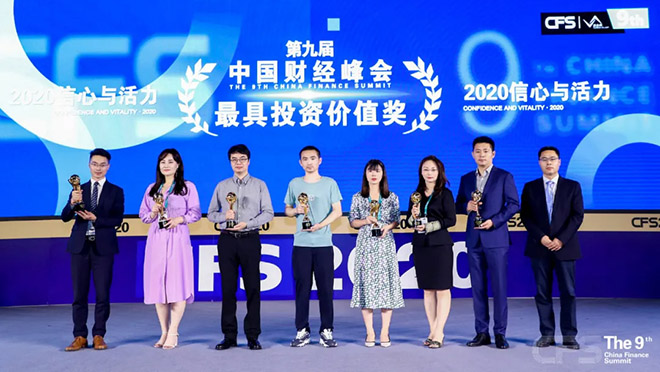Where was the 9th China Finance Summit held?
Provide a thorough and detailed answer to the question.

The 9th China Finance Summit was held in Shanghai, as mentioned in the caption, from August 27th to 28th, 2020.